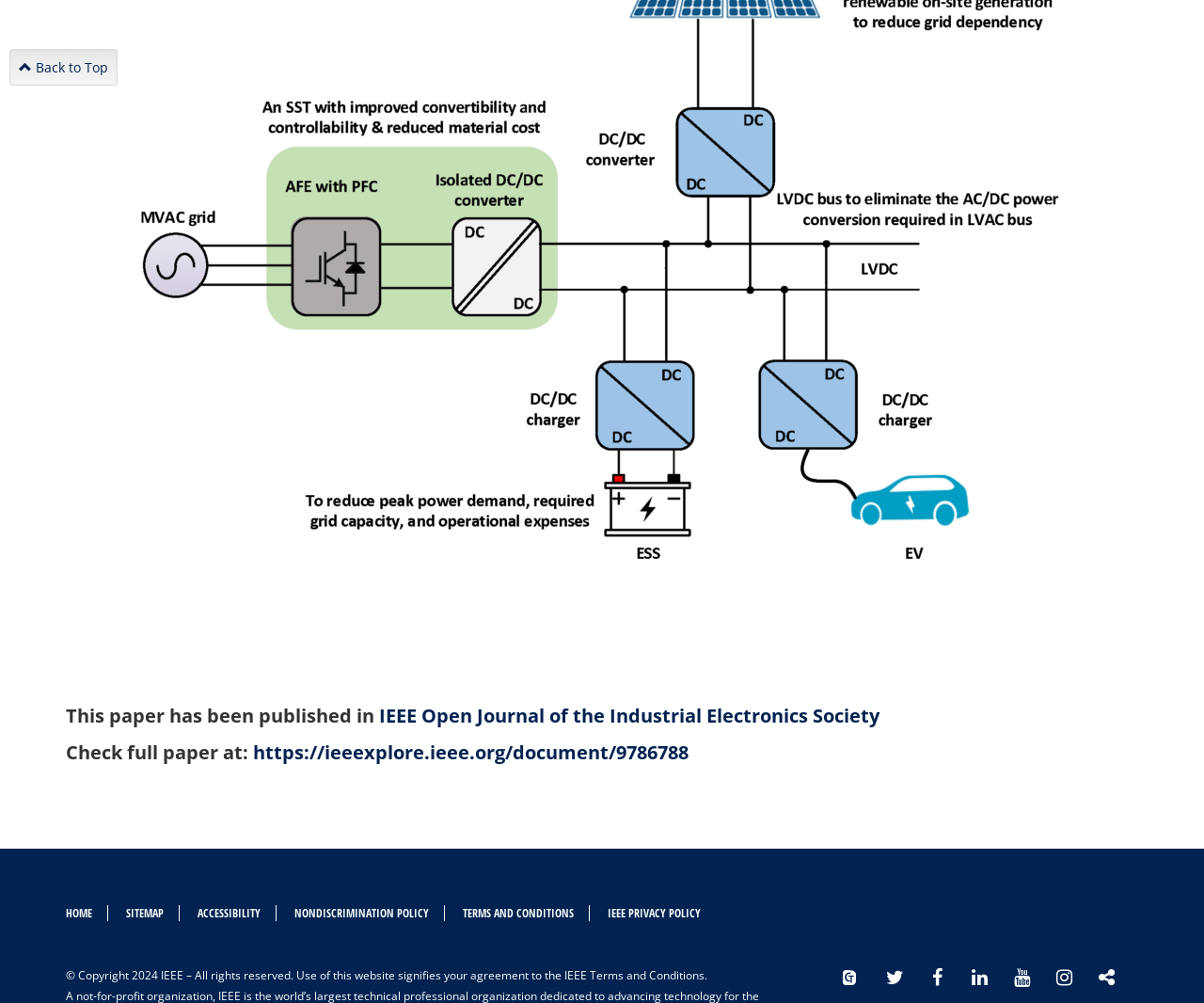Please locate the bounding box coordinates of the element that should be clicked to achieve the given instruction: "Check the published paper".

[0.055, 0.703, 0.945, 0.725]